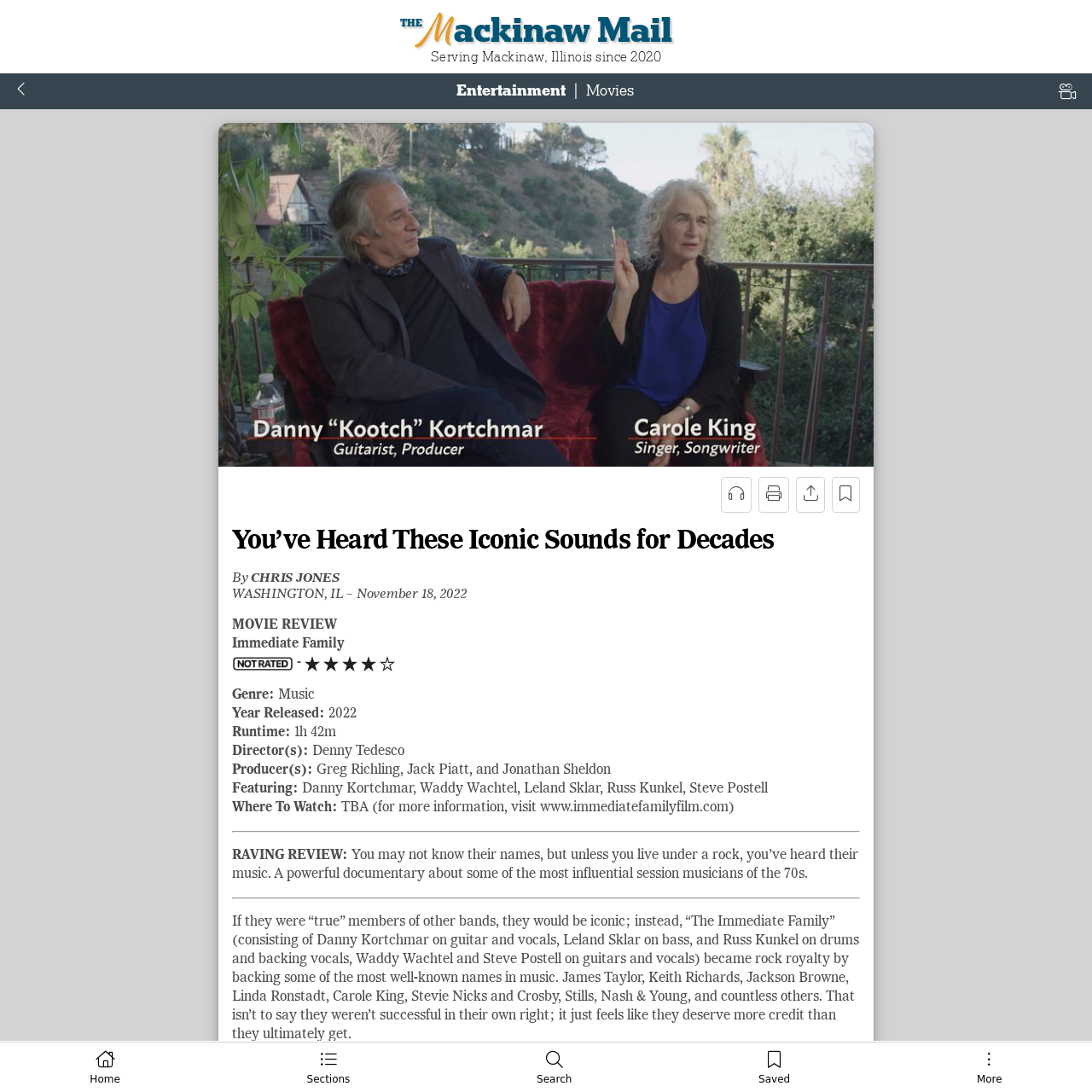For the given element description title="Read article", determine the bounding box coordinates of the UI element. The coordinates should follow the format (top-left x, top-left y, bottom-right x, bottom-right y) and be within the range of 0 to 1.

[0.66, 0.437, 0.688, 0.47]